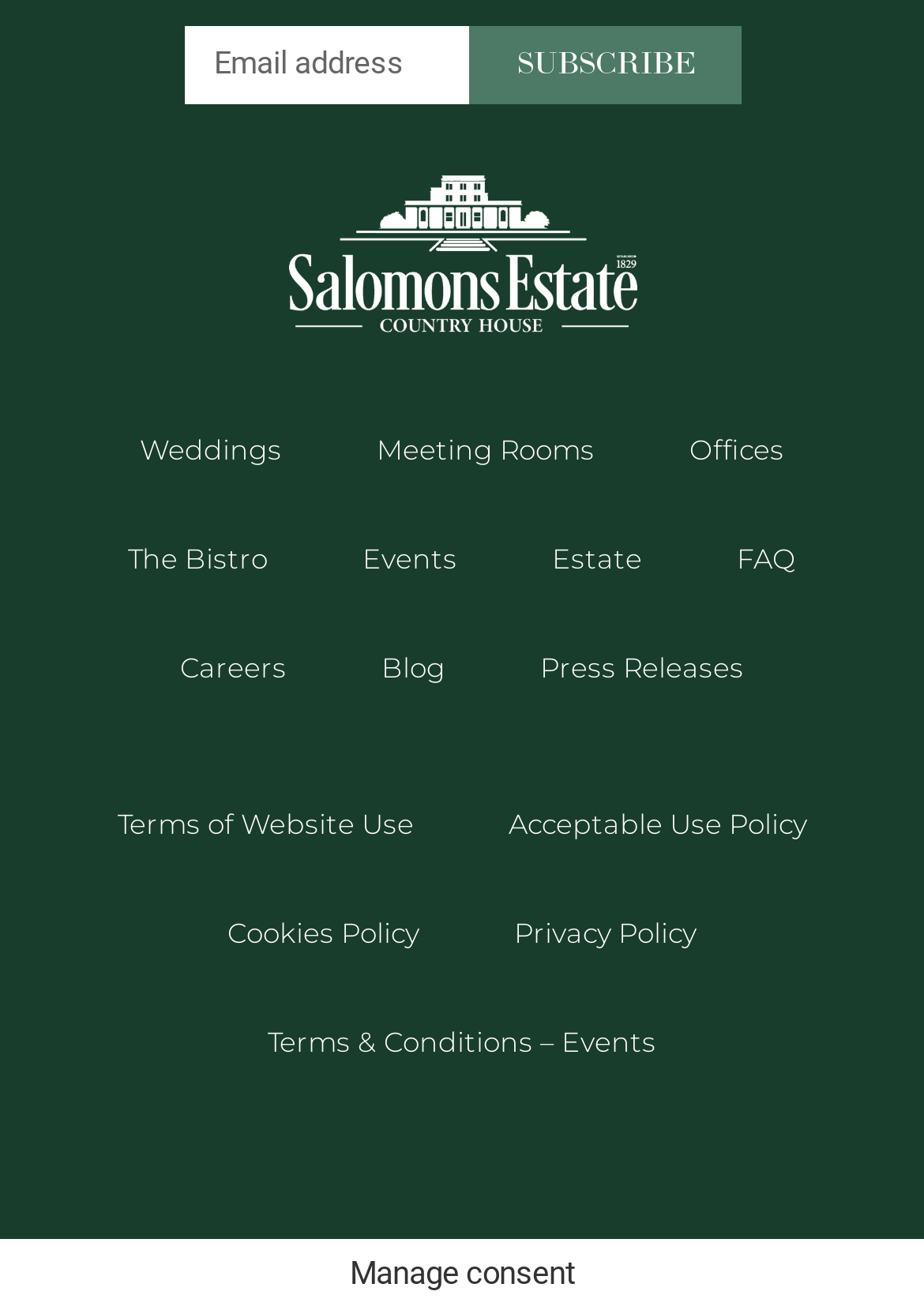What is the text on the top-left logo?
Using the screenshot, give a one-word or short phrase answer.

Salomons Estate Logo